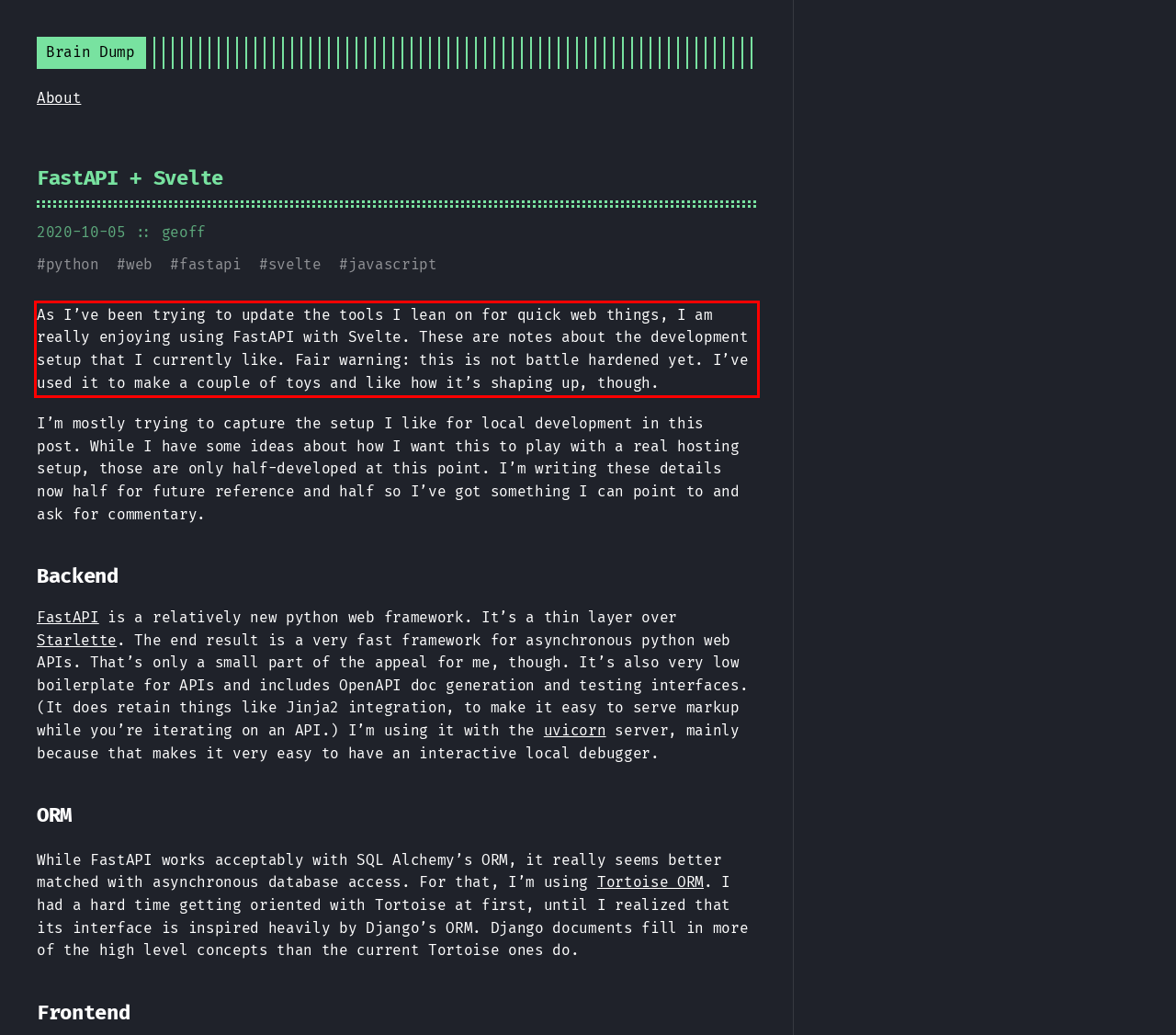Identify the red bounding box in the webpage screenshot and perform OCR to generate the text content enclosed.

As I’ve been trying to update the tools I lean on for quick web things, I am really enjoying using FastAPI with Svelte. These are notes about the development setup that I currently like. Fair warning: this is not battle hardened yet. I’ve used it to make a couple of toys and like how it’s shaping up, though.